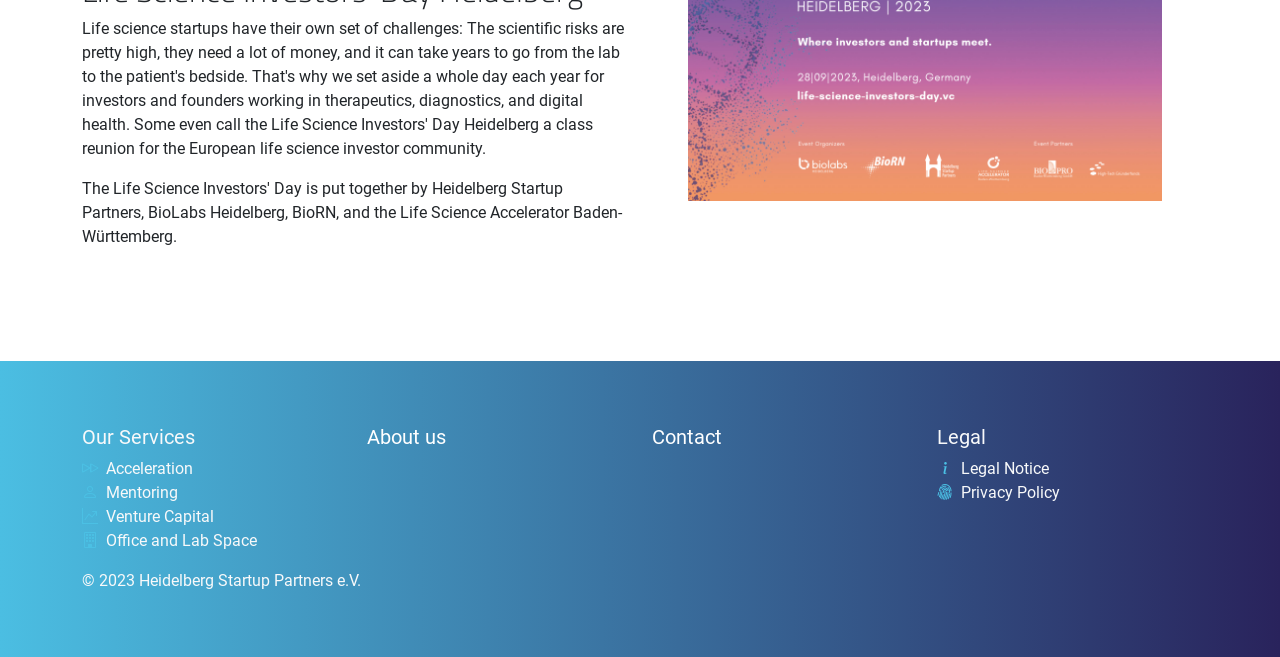Find the bounding box coordinates for the element that must be clicked to complete the instruction: "Go to Contact". The coordinates should be four float numbers between 0 and 1, indicated as [left, top, right, bottom].

[0.509, 0.647, 0.713, 0.684]